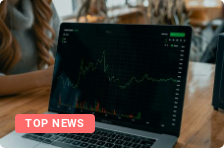Explain the image in a detailed and descriptive way.

The image features a laptop displaying a financial chart on its screen, indicative of stock market movements and coffee-related investments. The surroundings suggest a cozy café environment, where a person can be seen from the shoulders down, seemingly engaged with the data on the screen. Prominently positioned is a "TOP NEWS" badge, highlighting the urgency or significance of the financial information being accessed. This scene evokes themes of contemporary financial analysis, underscoring the interplay between coffee commodity prices and broader market trends. The context aligns with current discussions around coffee futures and market performance, particularly in light of recent reports indicating fluctuations in coffee exports and prices.